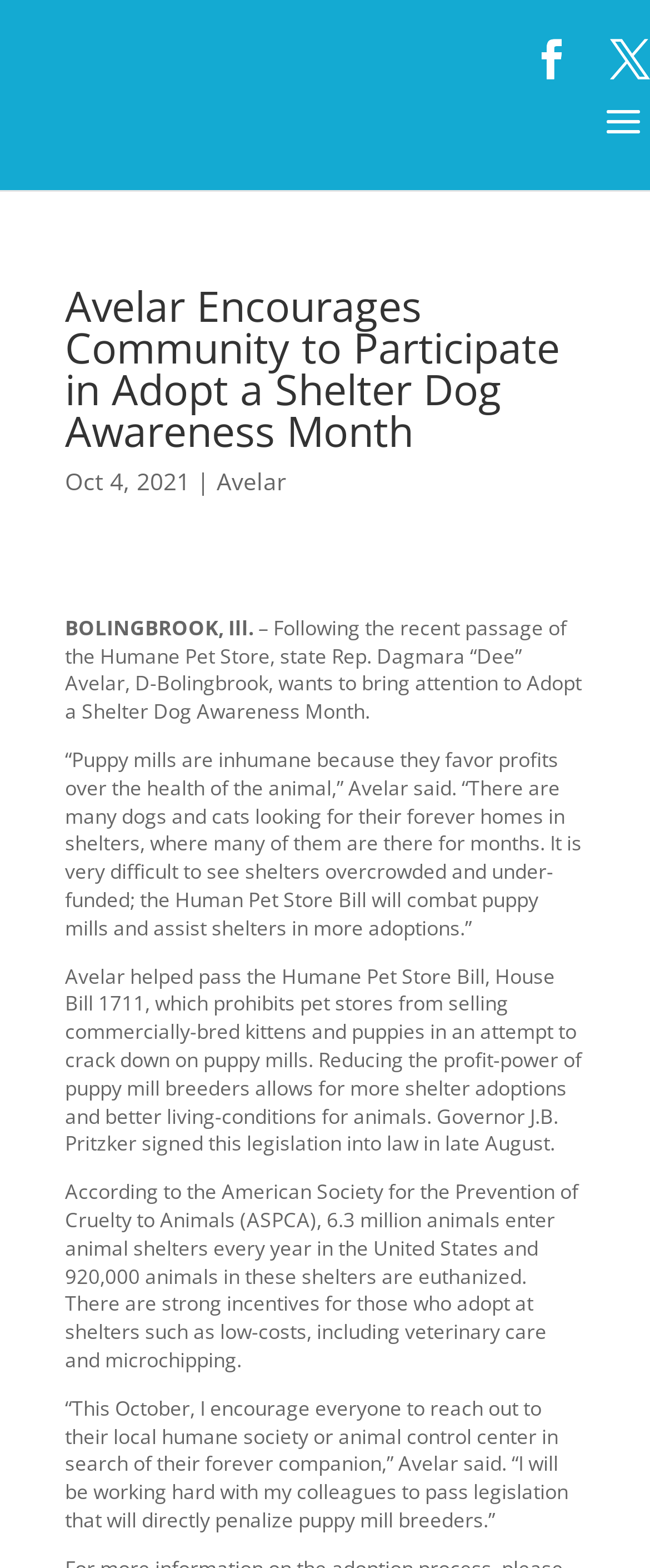Answer the question with a brief word or phrase:
What is the purpose of the Humane Pet Store Bill?

Combat puppy mills